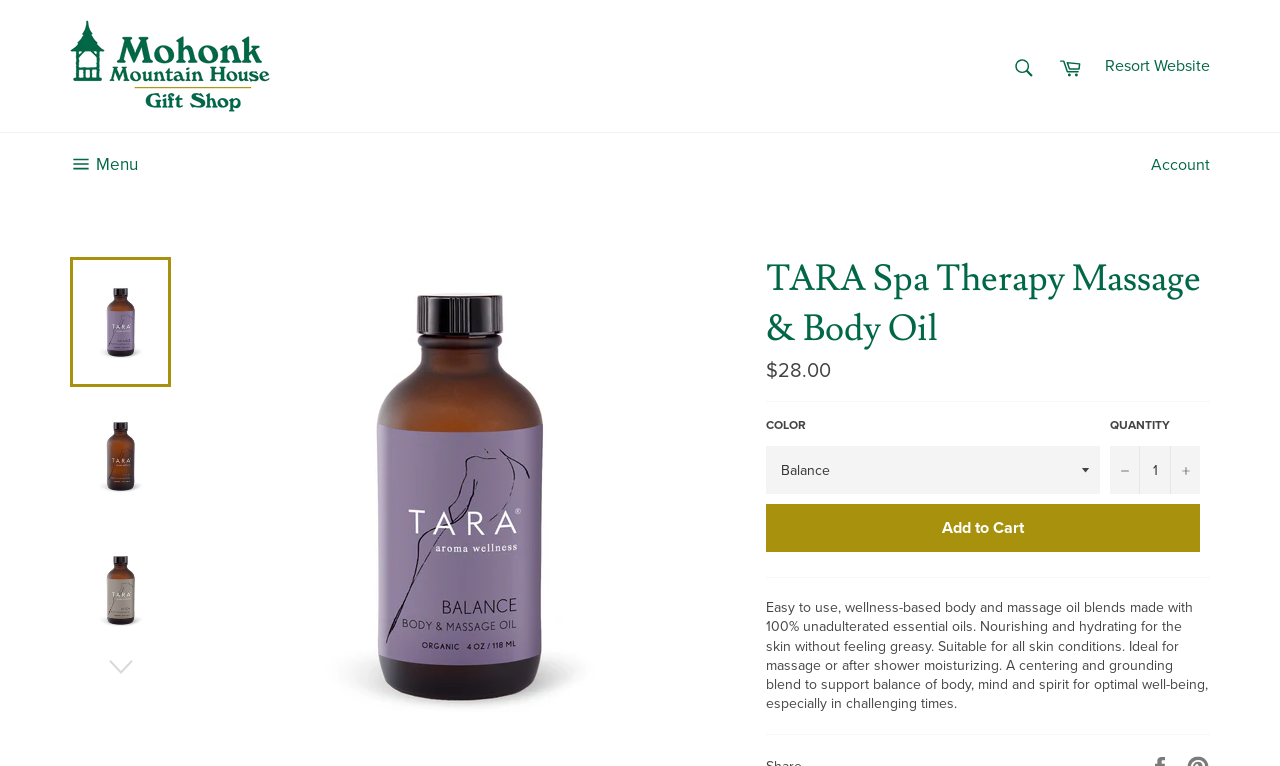Show the bounding box coordinates for the element that needs to be clicked to execute the following instruction: "Add the 'Cruze Culture Red License Plate Frame' to cart". Provide the coordinates in the form of four float numbers between 0 and 1, i.e., [left, top, right, bottom].

None